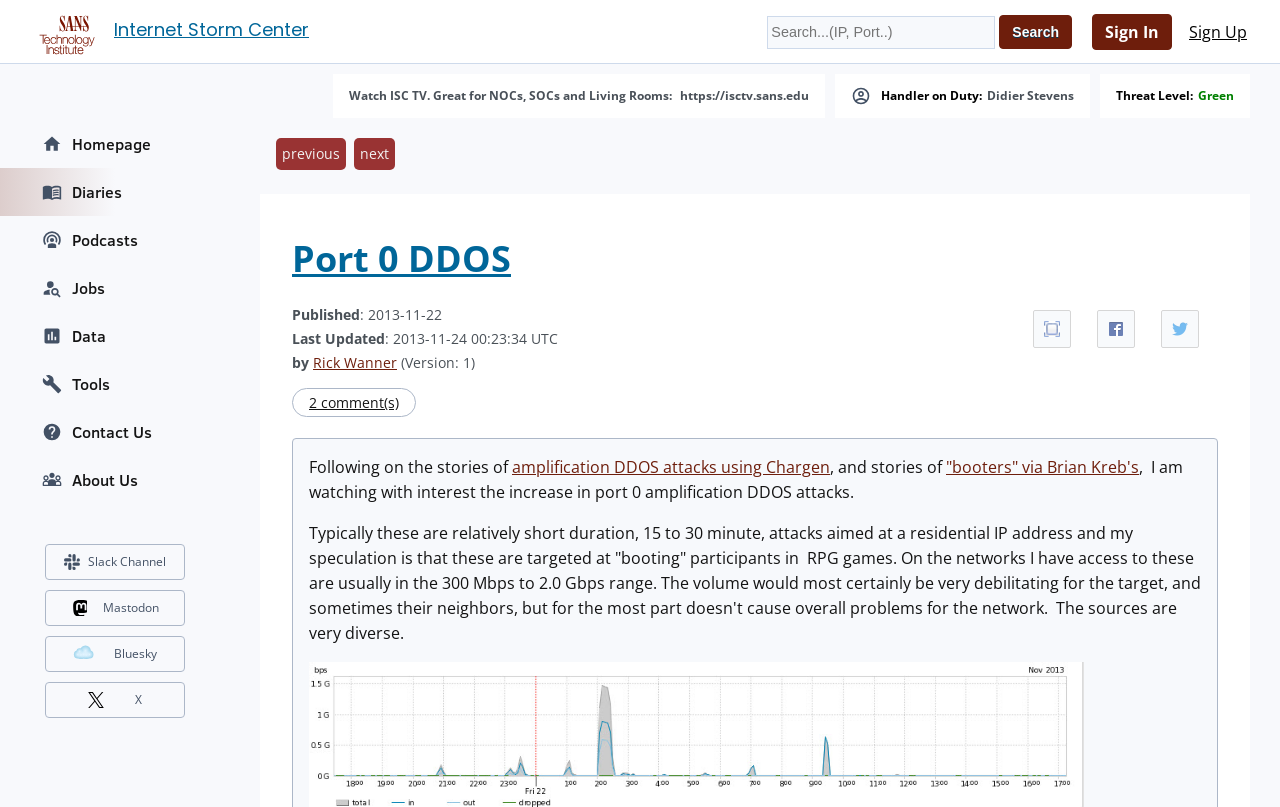How many comments are there on this article?
Kindly answer the question with as much detail as you can.

I found the answer by looking at the link element that says '2 comment(s)'. This element is located below the 'Port 0 DDOS' heading.